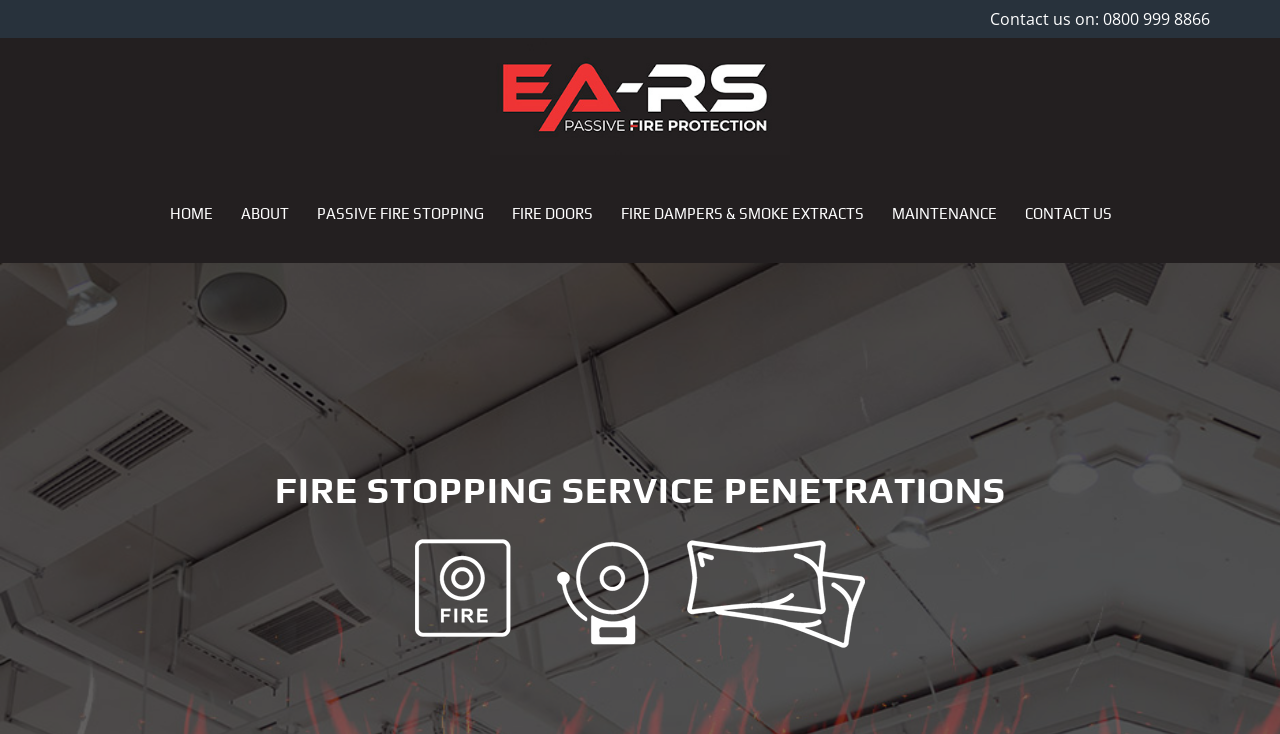Identify the headline of the webpage and generate its text content.

FIRE STOPPING SERVICE PENETRATIONS